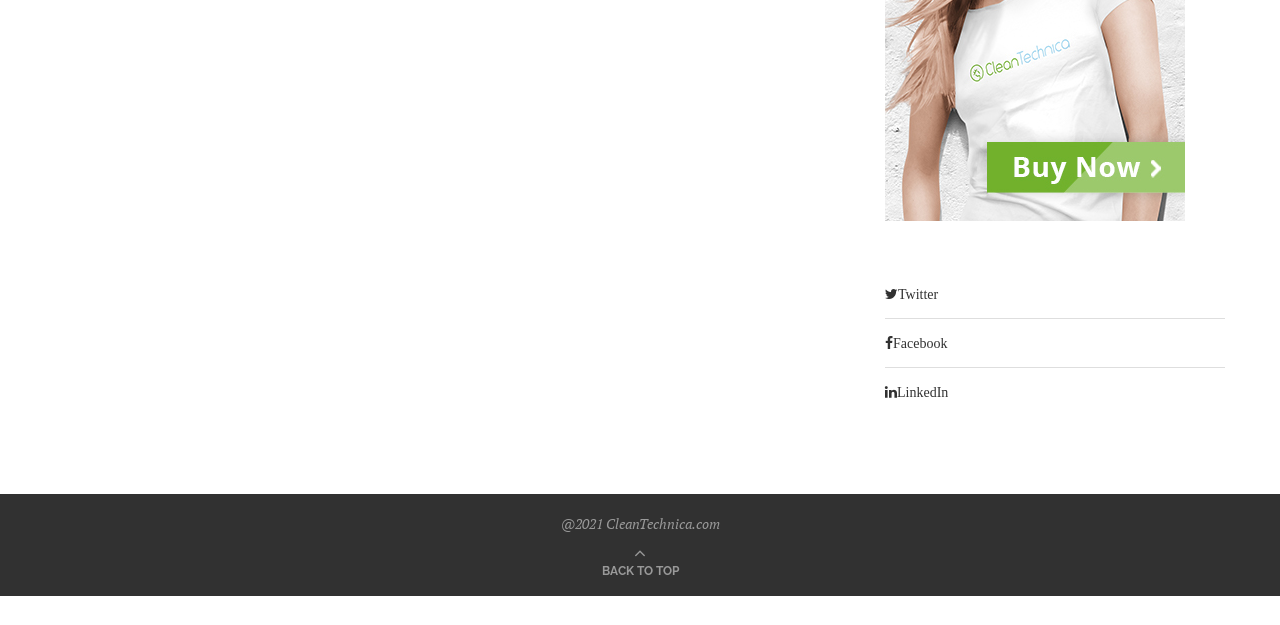Answer the question with a single word or phrase: 
What is the copyright year?

2021